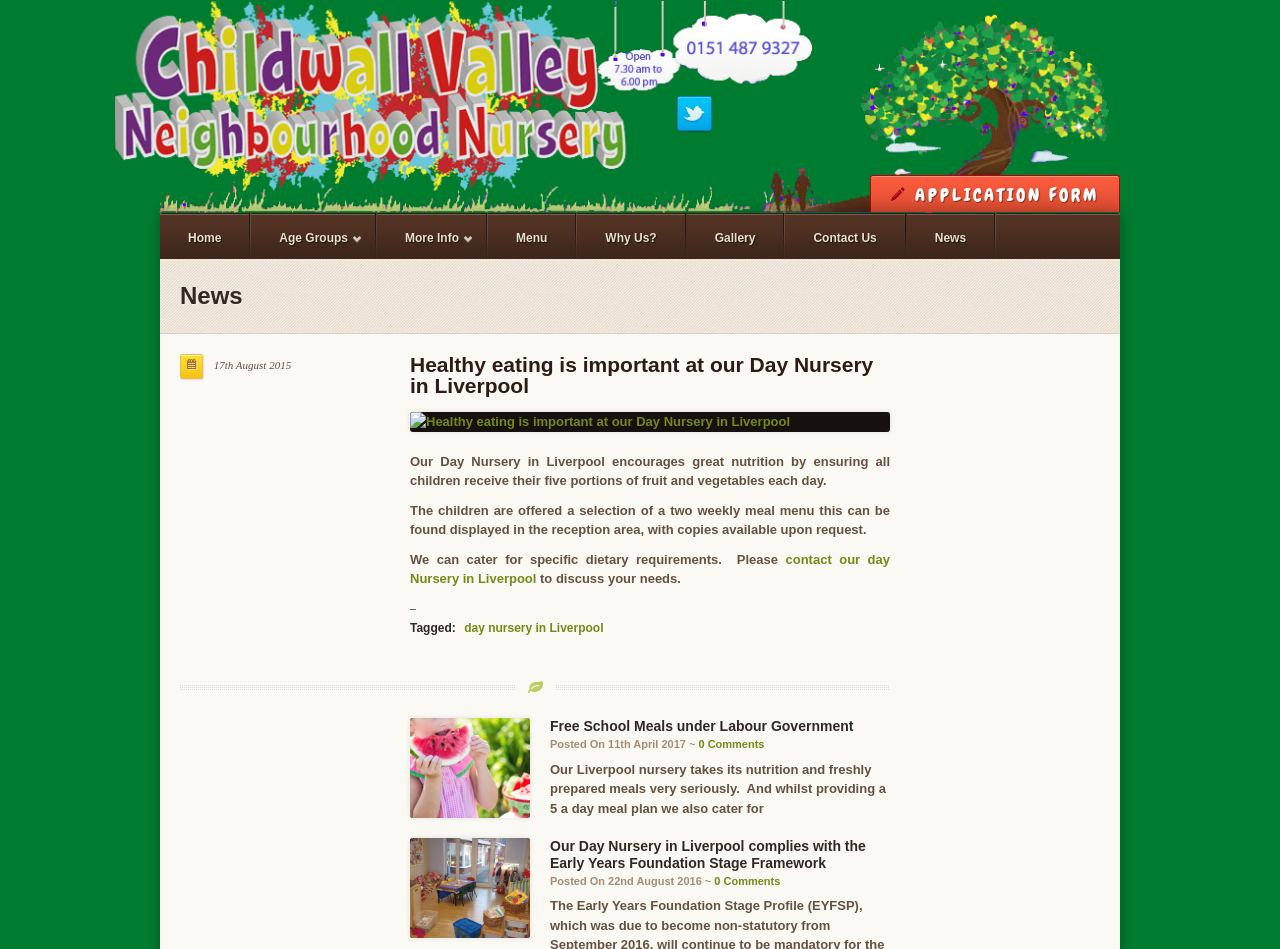Identify the bounding box coordinates of the HTML element based on this description: "day nursery in Liverpool".

[0.363, 0.654, 0.471, 0.669]